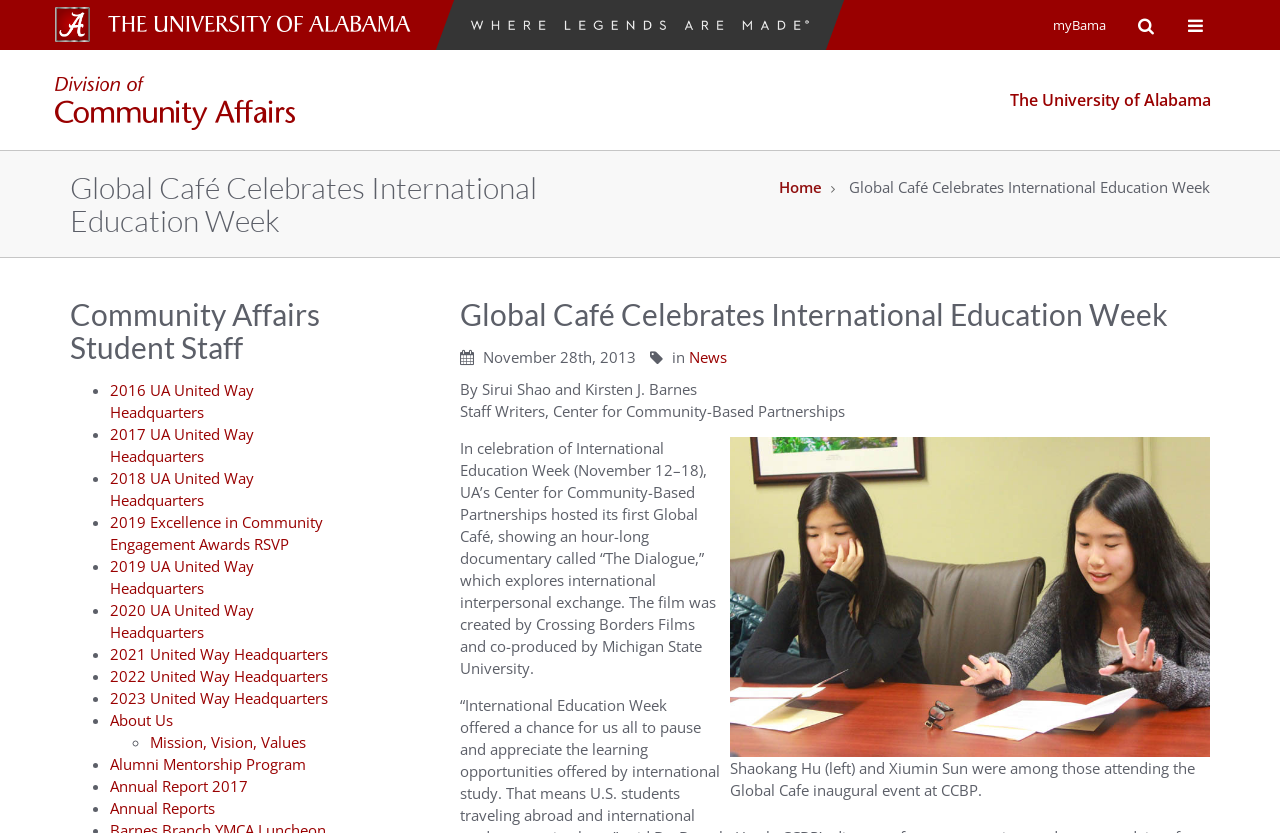What is the logo of the university?
Look at the screenshot and respond with a single word or phrase.

The University of Alabama Square A Logo